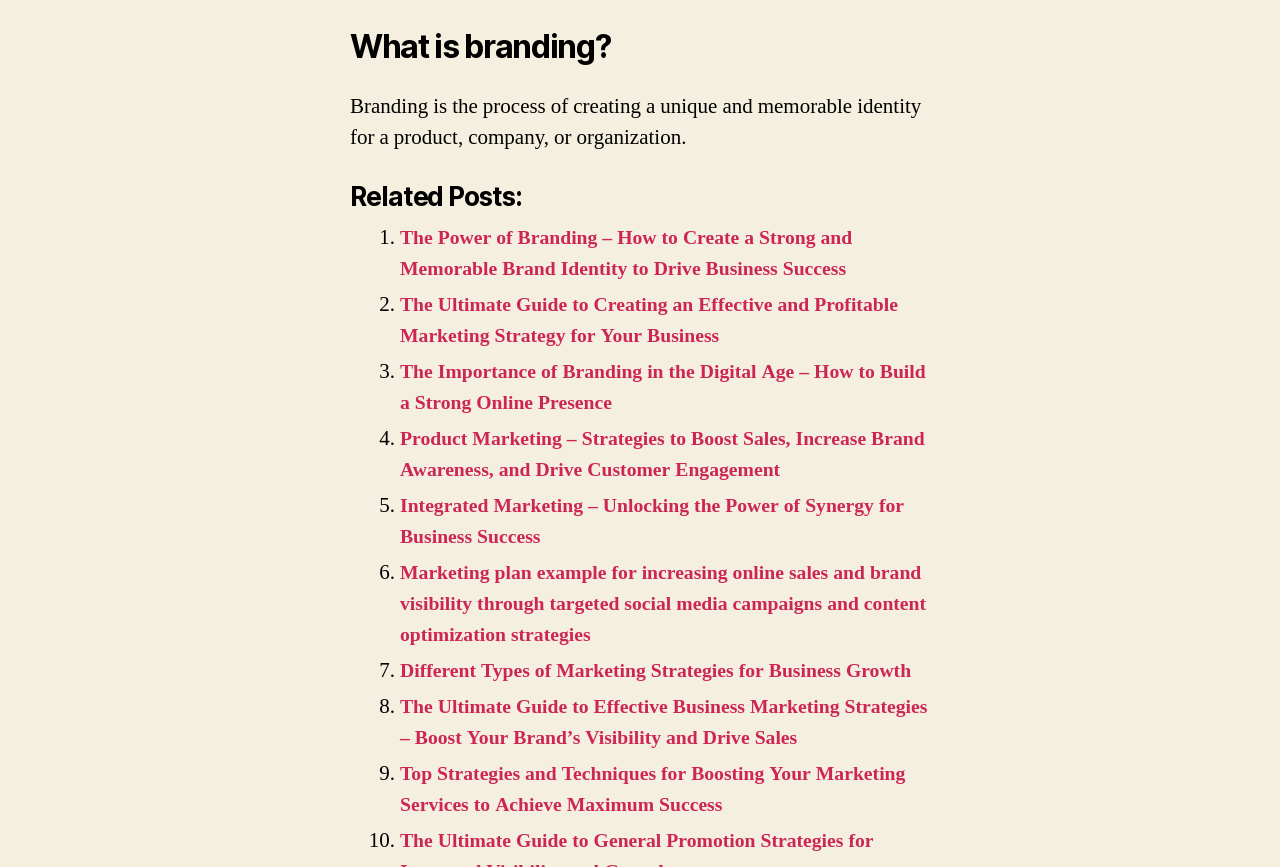Using the image as a reference, answer the following question in as much detail as possible:
How many related posts are listed?

The webpage lists 9 related posts, which are numbered from 1 to 9, each with a link to a different article related to branding and marketing.